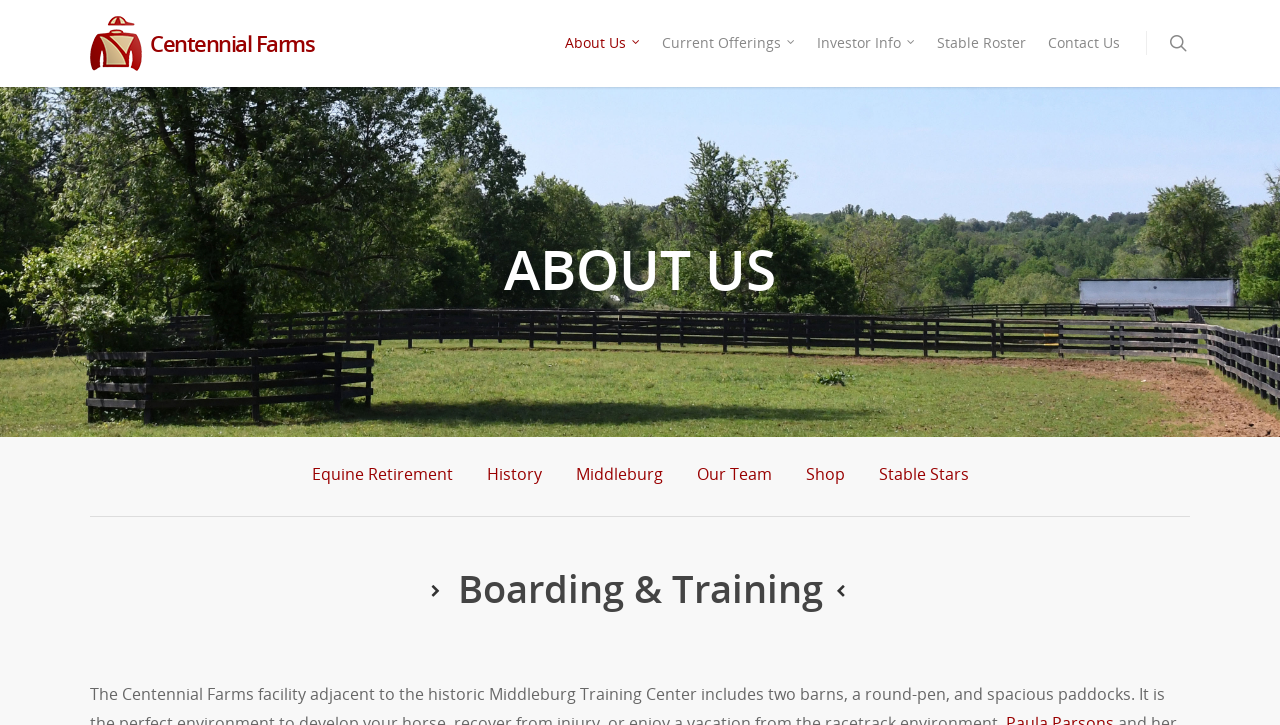How many sections are there on this webpage?
Please ensure your answer is as detailed and informative as possible.

I analyzed the webpage structure and found that there are two main sections: the top navigation bar and the content section below it, which includes the 'ABOUT US' and 'Boarding & Training' sections.